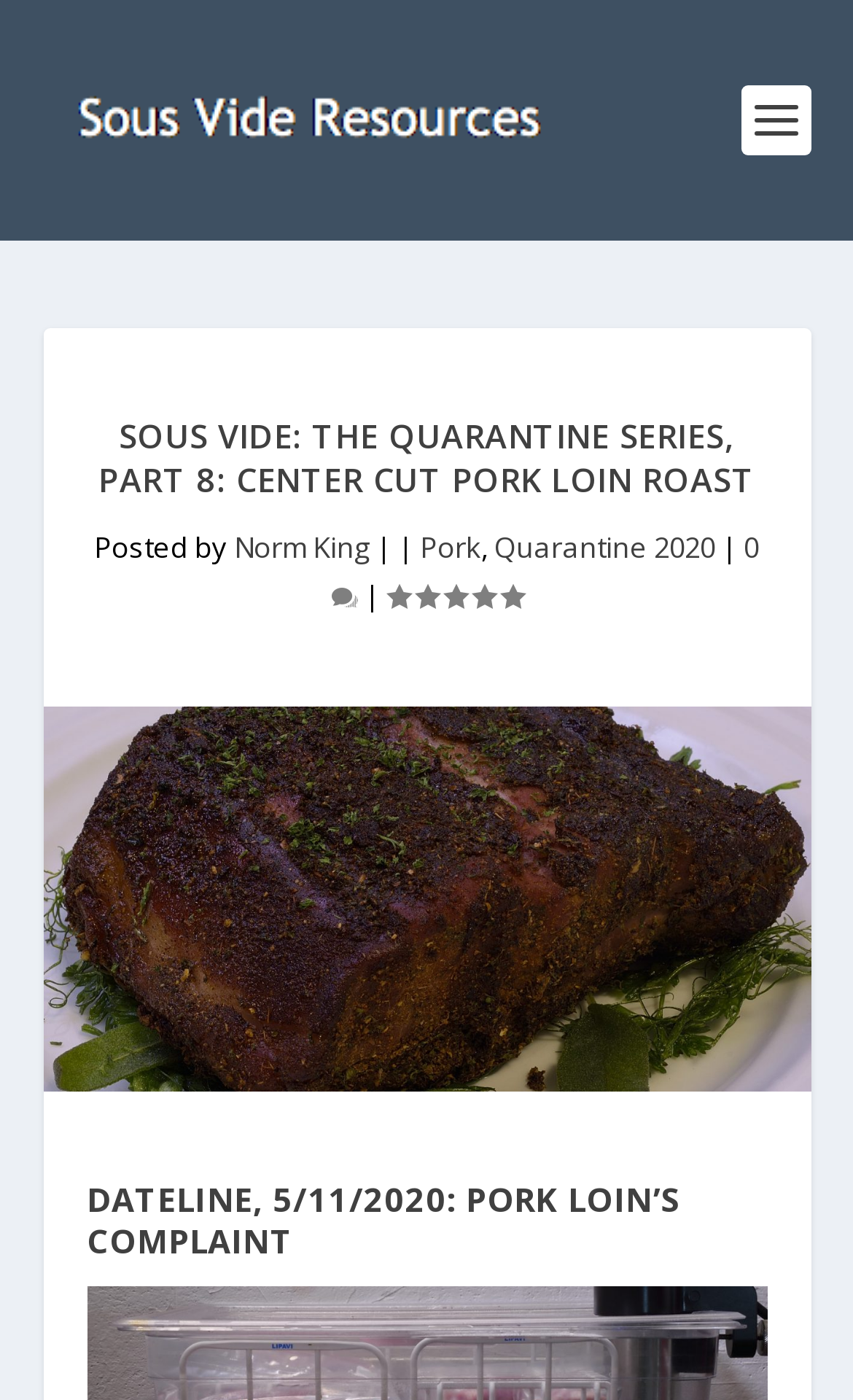Please provide a detailed answer to the question below by examining the image:
What is the rating of this article?

The rating of this article can be found by looking at the text 'Rating: 5.00', which indicates that the rating of this article is 5.00.